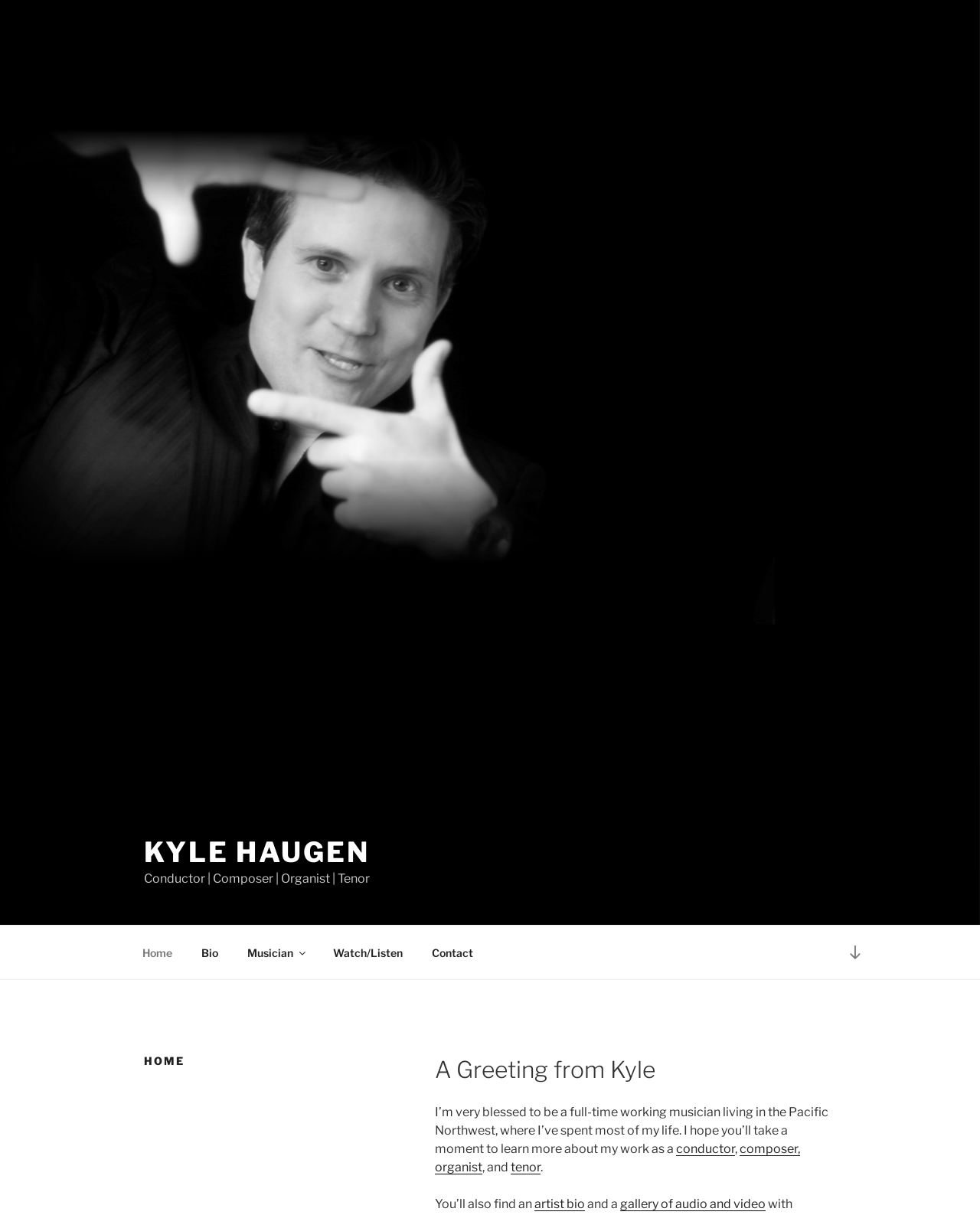What is Kyle Haugen's current occupation?
Give a detailed explanation using the information visible in the image.

The static text element on the webpage mentions that Kyle Haugen is 'a full-time working musician living in the Pacific Northwest', which suggests that his current occupation is a full-time working musician.